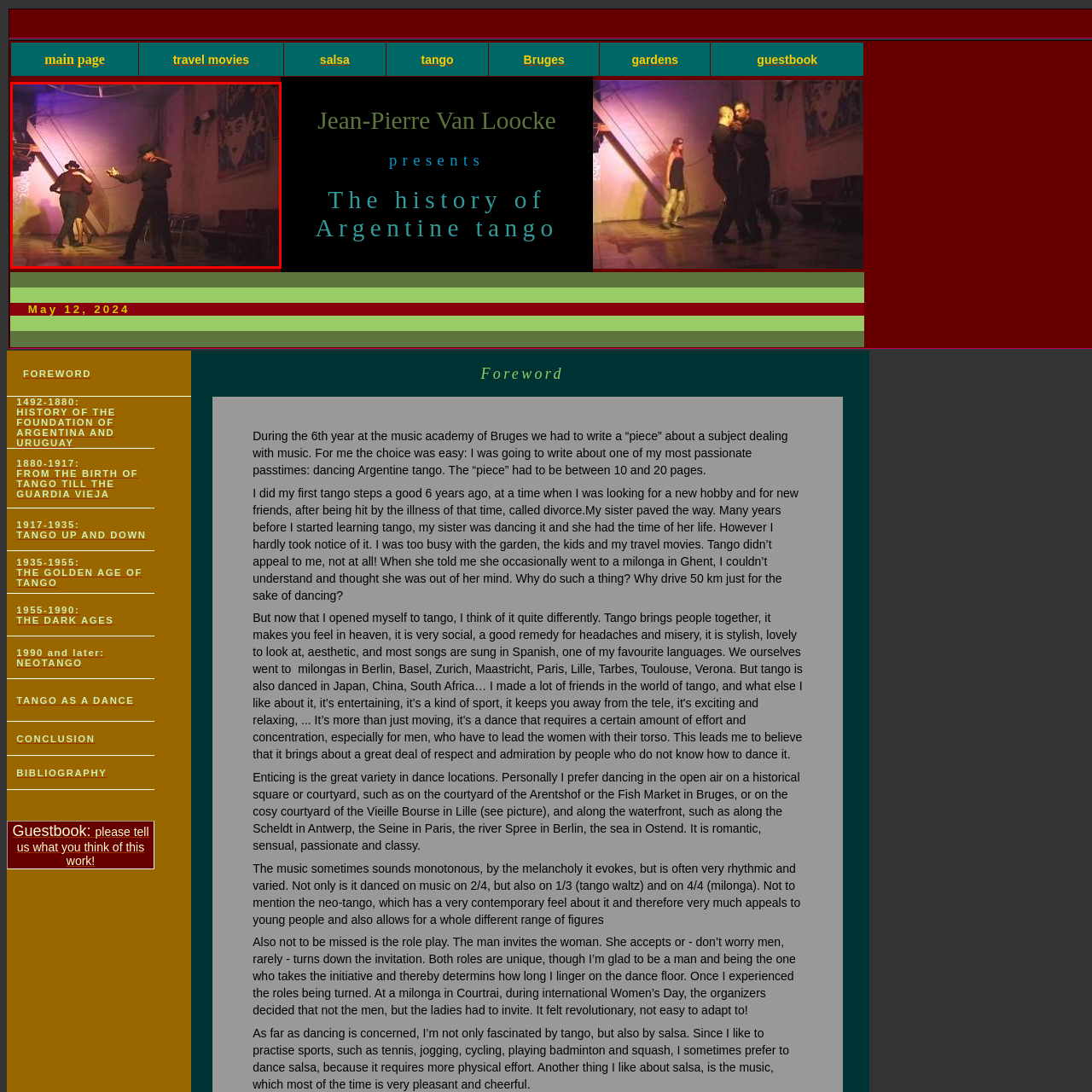Explain in detail what is depicted in the image within the red-bordered box.

The image captures a vibrant tango dance scene set in an atmospheric venue. In the foreground, a man dressed in dark clothing passionately gestures with one hand as he leads a partner in an intimate dance, showcasing the elegance and emotion characteristic of tango. His partner, wearing a fitted outfit, is turned slightly away, indicating a moment of connection and trust between the dancers. The background features a softly lit space with a striking mural, likely depicting a historical or cultural icon, enhancing the artistic ambiance. The warm lighting and the subtle shadows evoke a sense of nostalgia, underscoring the romantic essence of this popular Argentine dance style. This image is associated with "The history of Argentine tango," suggesting its cultural significance and the enduring legacy of this dance form.